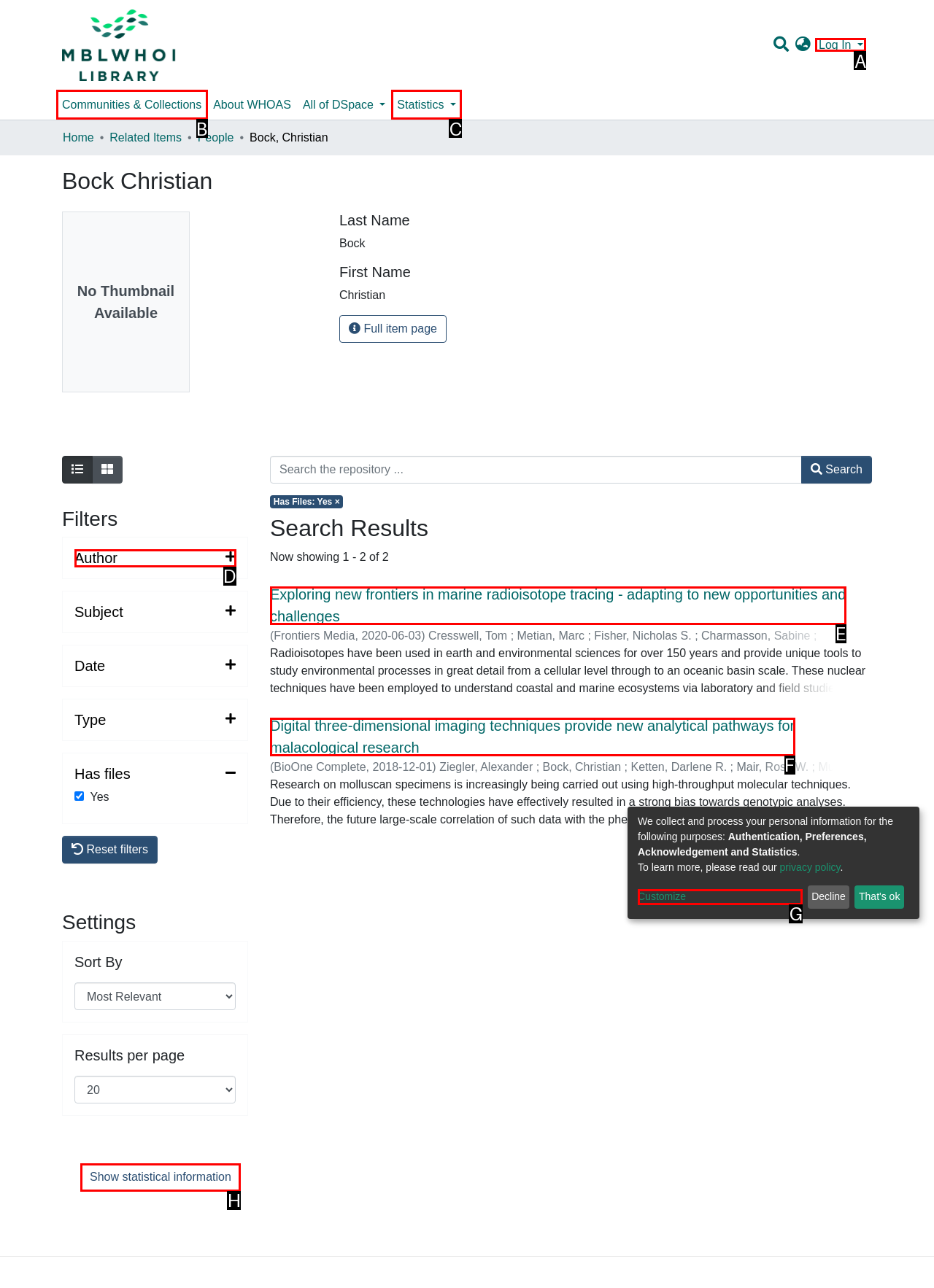Choose the HTML element that should be clicked to achieve this task: Log In
Respond with the letter of the correct choice.

A